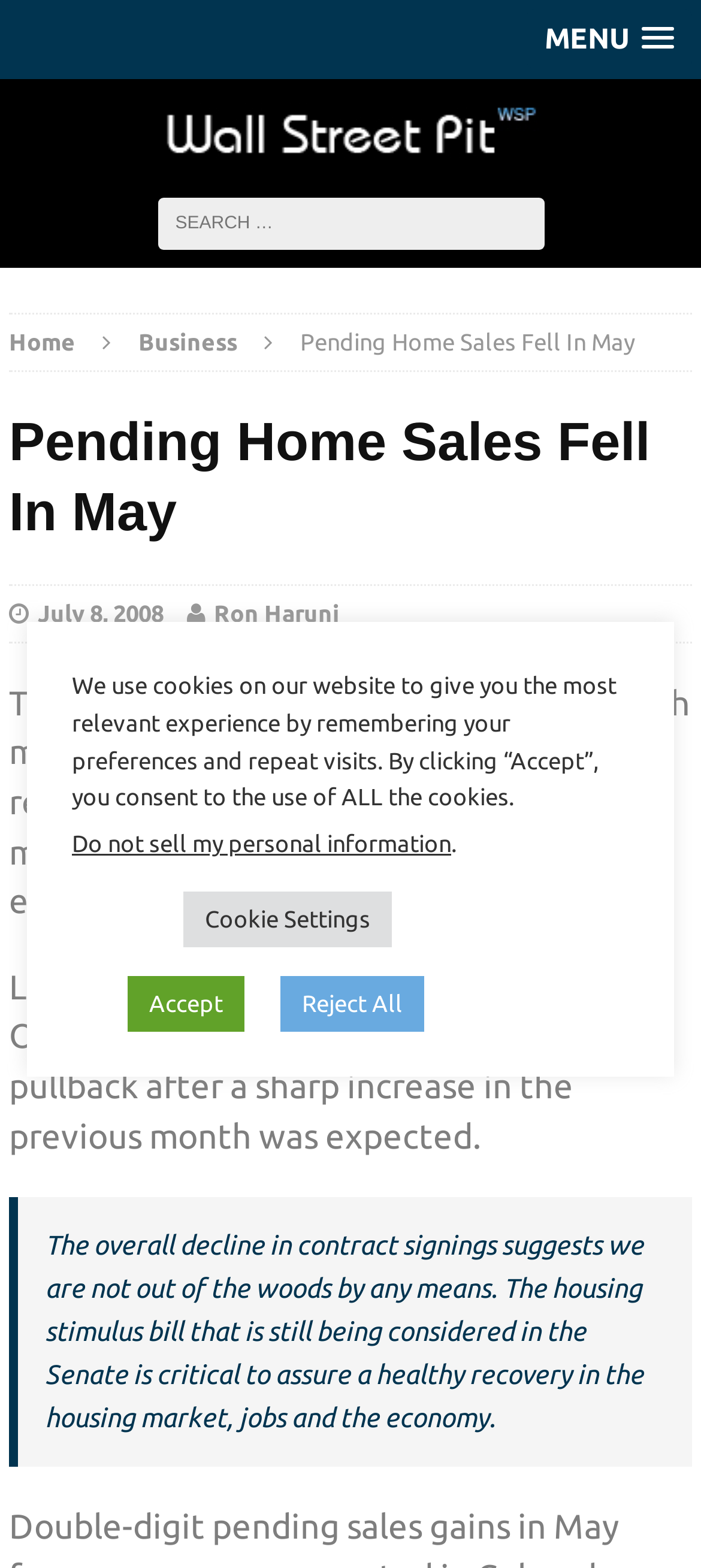Please extract the primary headline from the webpage.

Pending Home Sales Fell In May